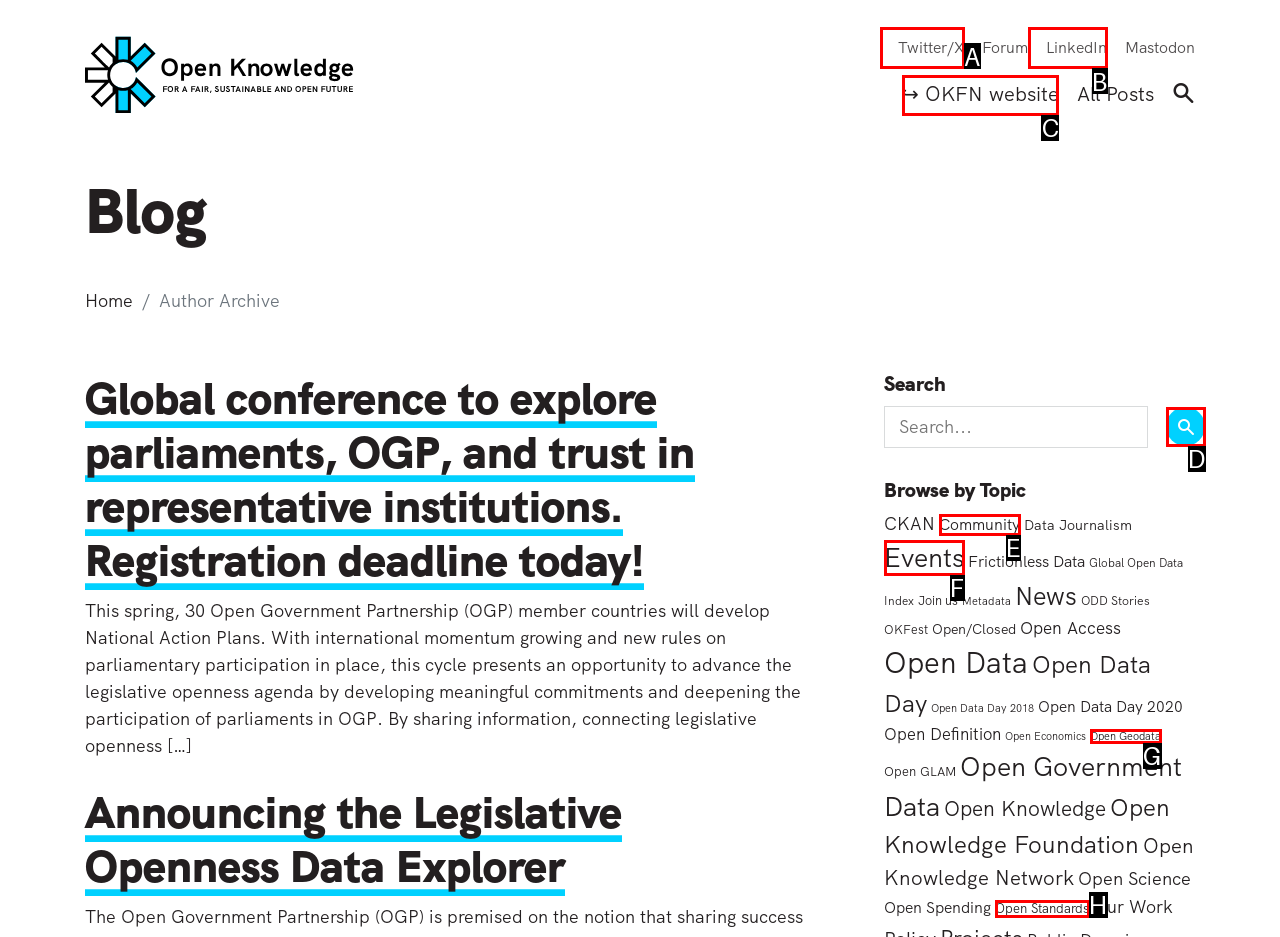Point out the letter of the HTML element you should click on to execute the task: Explore the OKFN website
Reply with the letter from the given options.

C